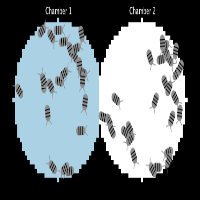Elaborate on the image by describing it in detail.

The image illustrates the results of a simulation from the "Habitat Preference Behavior" model within the NetLogo platform. It depicts two distinct chambers labeled “Chamber 1” on the left and “Chamber 2” on the right. Chamber 1 features a light blue background while Chamber 2 has a white background. Scattered within both chambers are several black-and-white striped rollypollies (also known as pill bugs or woodlice), demonstrating their movement and distribution preferences under varying conditions, which are determined by user-defined settings in the model. This simulation allows users to explore how factors like moisture and chamber conditions influence the behavior of rollypollies. The accompanying text suggests that viewers can experiment further by downloading the NetLogo application to run similar models and observe these creatures' behaviors in real time.